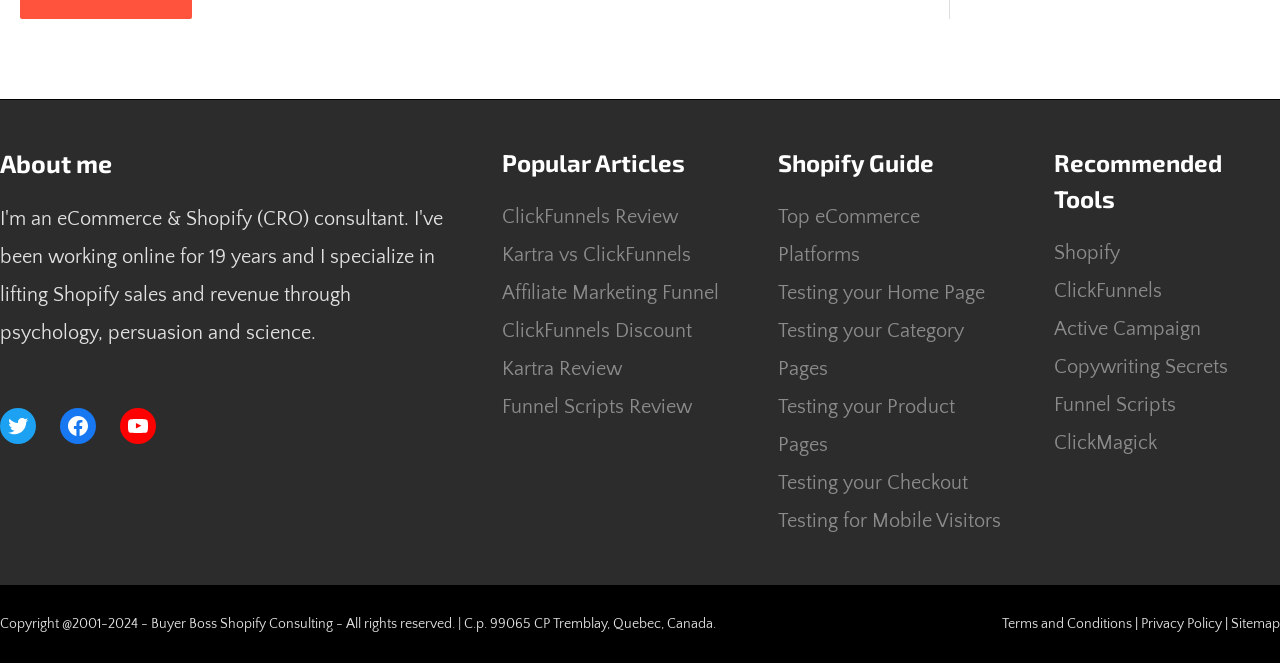Identify the bounding box coordinates of the part that should be clicked to carry out this instruction: "Read ClickFunnels Review".

[0.392, 0.311, 0.53, 0.344]